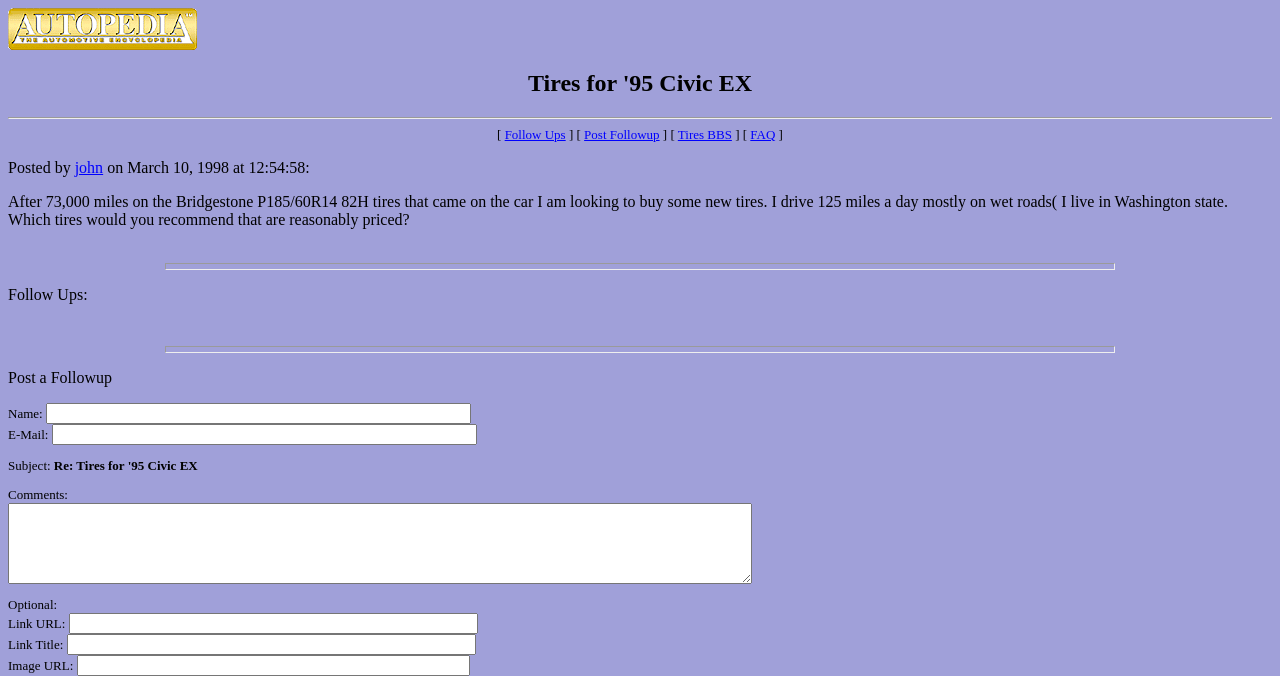Find the bounding box coordinates of the area to click in order to follow the instruction: "Enter your name in the input field".

[0.036, 0.596, 0.368, 0.627]